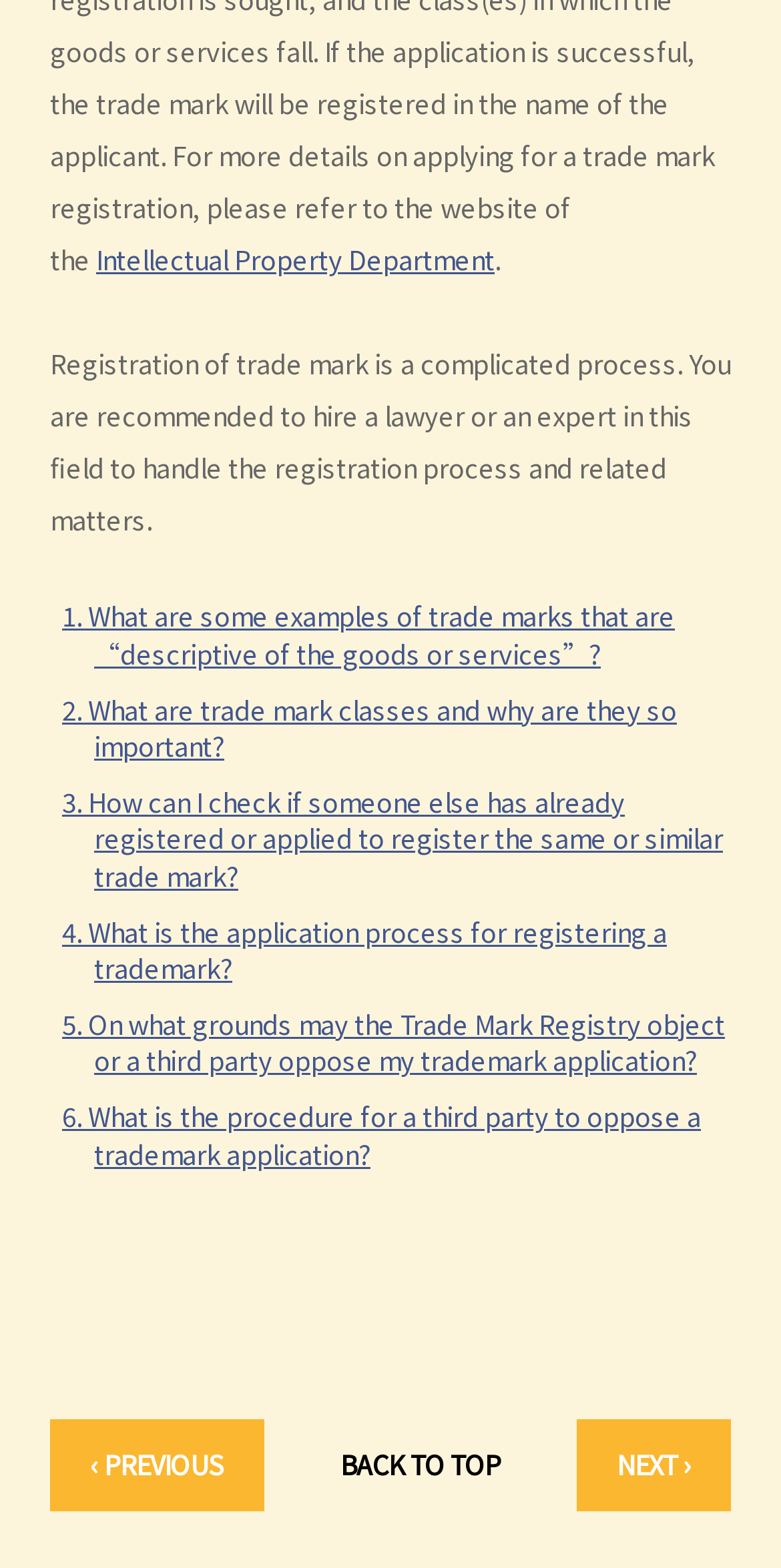Determine the bounding box coordinates of the clickable region to follow the instruction: "Click on 'Intellectual Property Department'".

[0.123, 0.154, 0.633, 0.178]